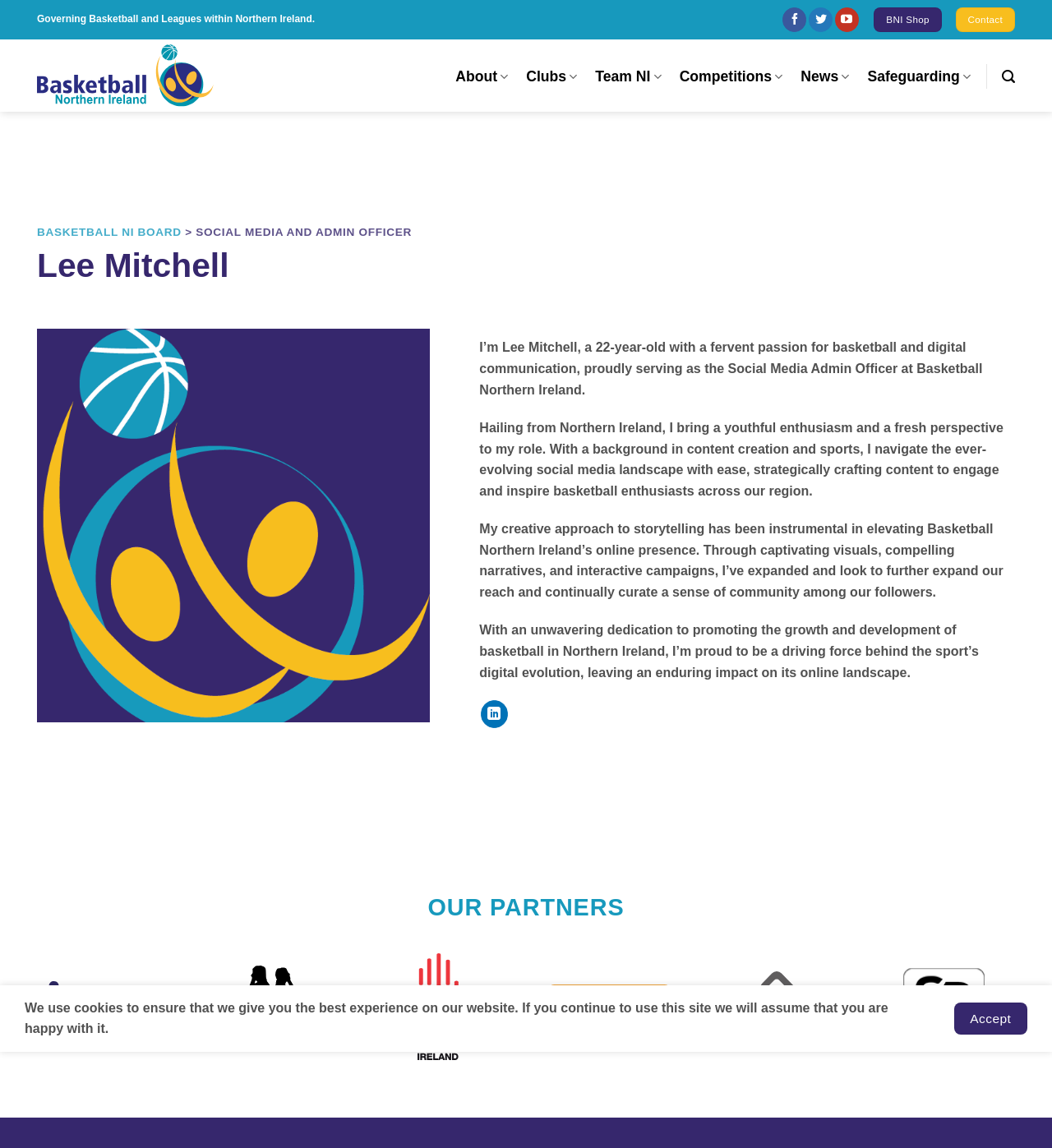How many social media platforms can you follow Basketball NI on?
Provide an in-depth answer to the question, covering all aspects.

I counted the number of social media links provided, which are 'Follow on Facebook', 'Follow on Twitter', 'Follow on YouTube', 'Follow on LinkedIn', and 'BNI Shop'.